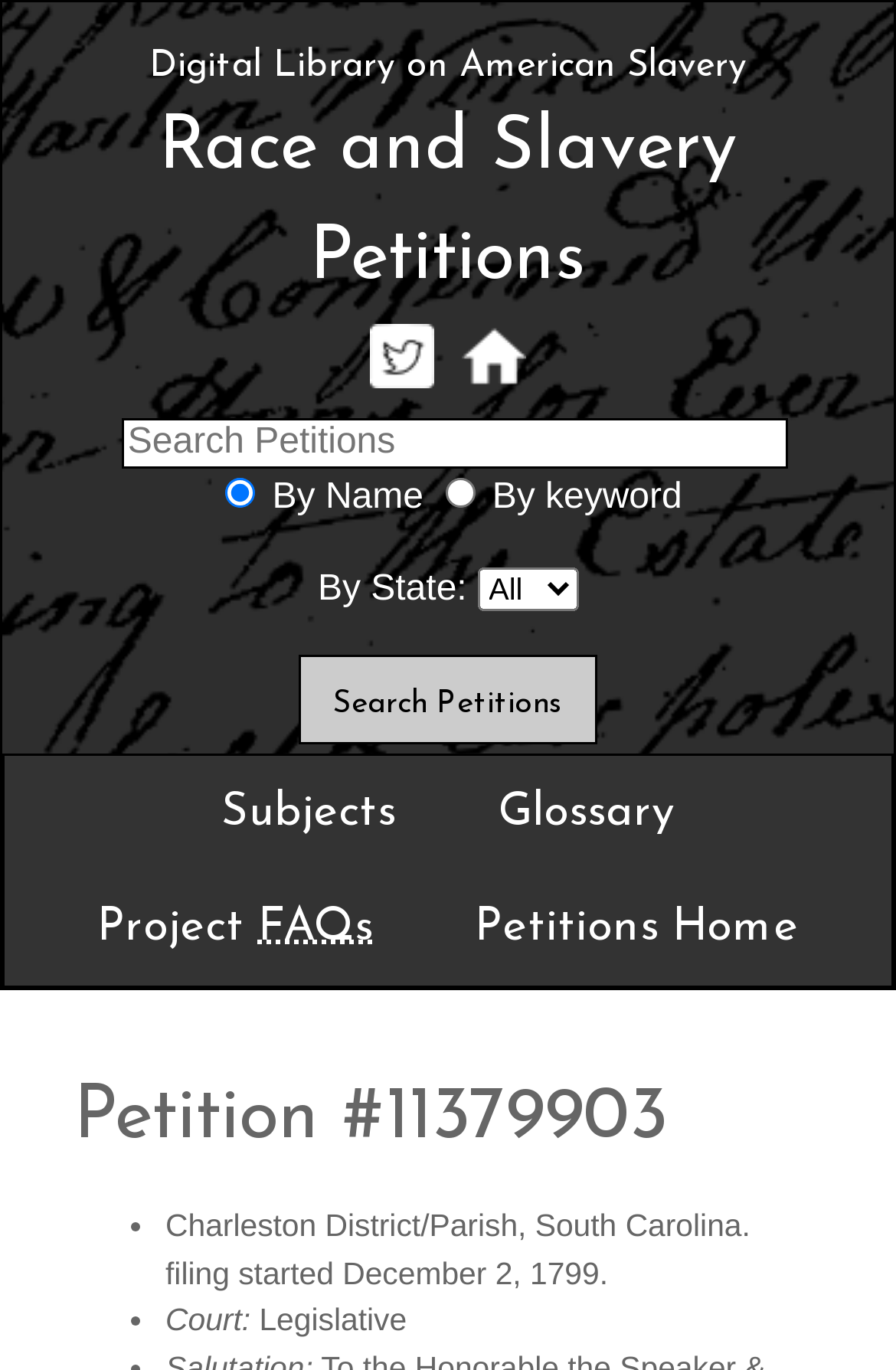What is the default search option?
Please respond to the question with a detailed and well-explained answer.

The default search option can be determined by looking at the radio buttons. The 'By Name' radio button is checked, indicating that it is the default search option.